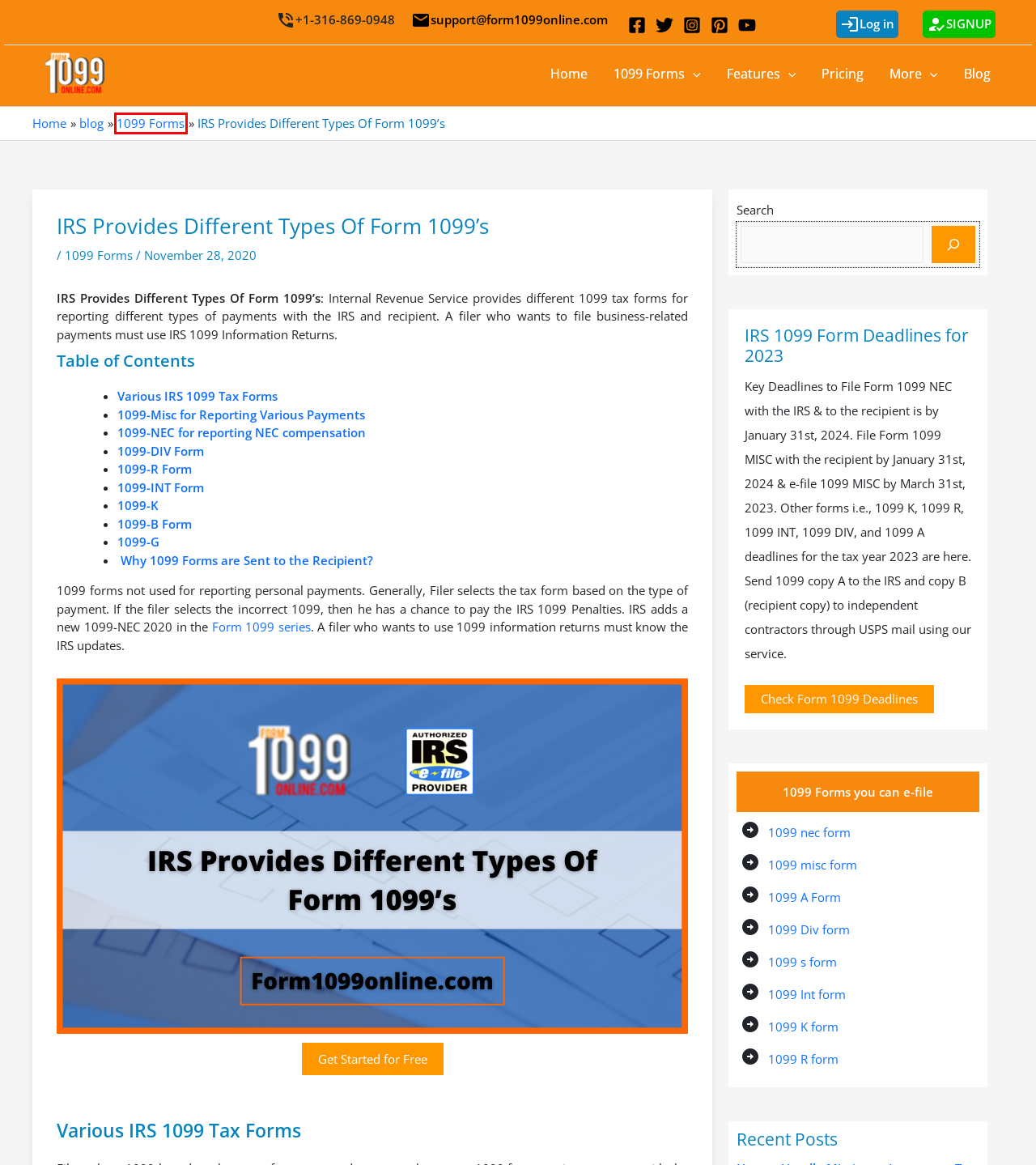Given a webpage screenshot with a UI element marked by a red bounding box, choose the description that best corresponds to the new webpage that will appear after clicking the element. The candidates are:
A. 1099 Online Pricing | 1099 E-File Service - Form1099online.com
B. 1099 K Form; Payment Card and Third Party Network Transactions
C. Form1099Online Features - 1099 Efiling Features
D. blog Archives - Form1099Online.com
E. Easily File 1099 Forms Online | IRS Approved E-file Provider
F. 1099 Forms Archives - Form1099Online.com
G. File 1099 Misc Form; Miscellaneous Income-IRS | Form1099Online
H. E-File 1099 NEC Form | How to File 1099 NEC for 2022-23

F